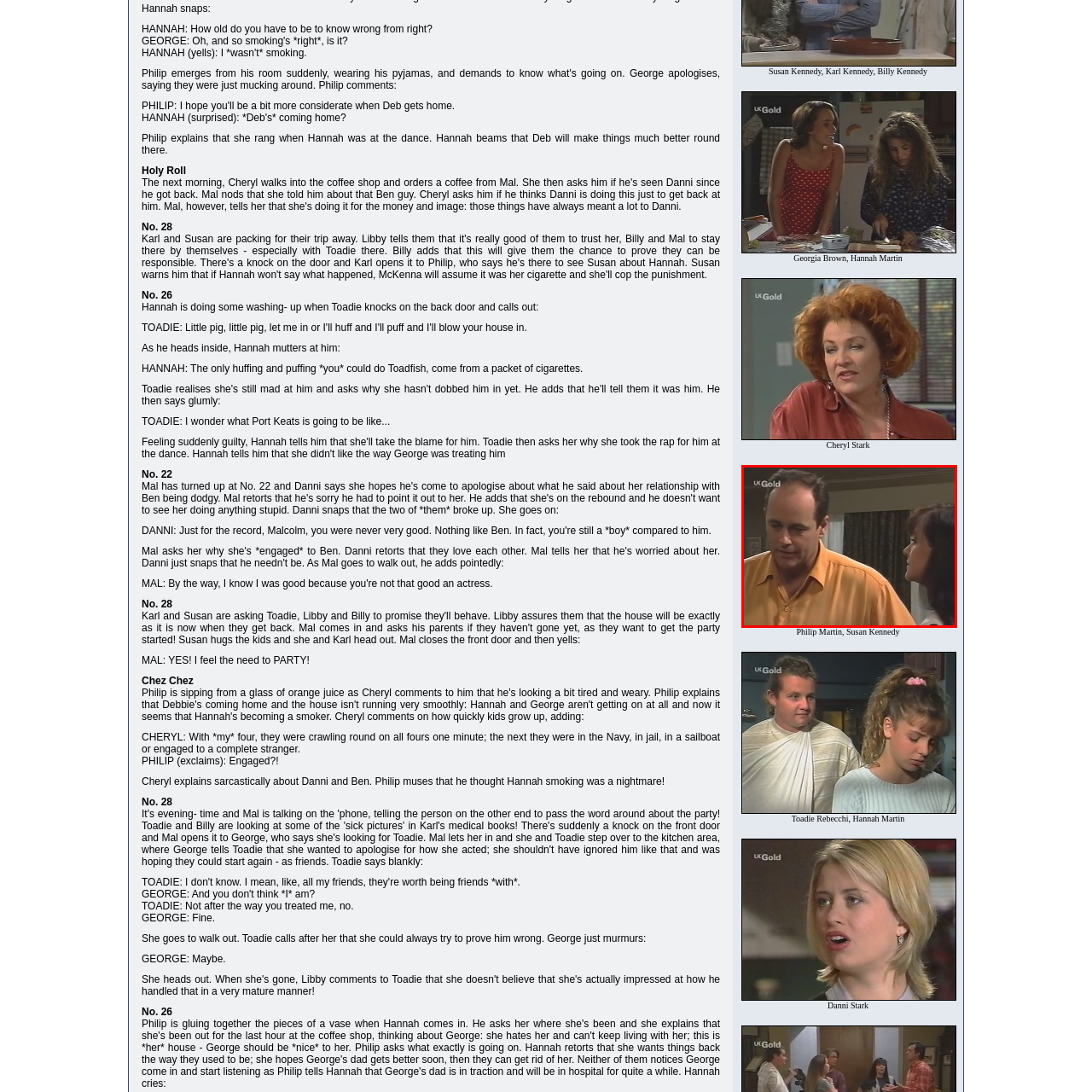Offer an in-depth description of the image encased within the red bounding lines.

In this scene from the popular Australian soap opera *Neighbours*, we see two significant characters, Philip Martin and Susan Kennedy, engaged in a meaningful conversation. Philip, dressed in a bright orange shirt, appears slightly pensive, hinting at a moment of introspection or concern. Meanwhile, Susan, wearing a dark top, listens intently, conveying a sense of empathy and support. The background features a softly lit room, accentuated by curtains, creating a warm domestic atmosphere. This image captures a pivotal moment in Episode 2585, reflecting the complex relationships and emotions that are central to the show's narrative.